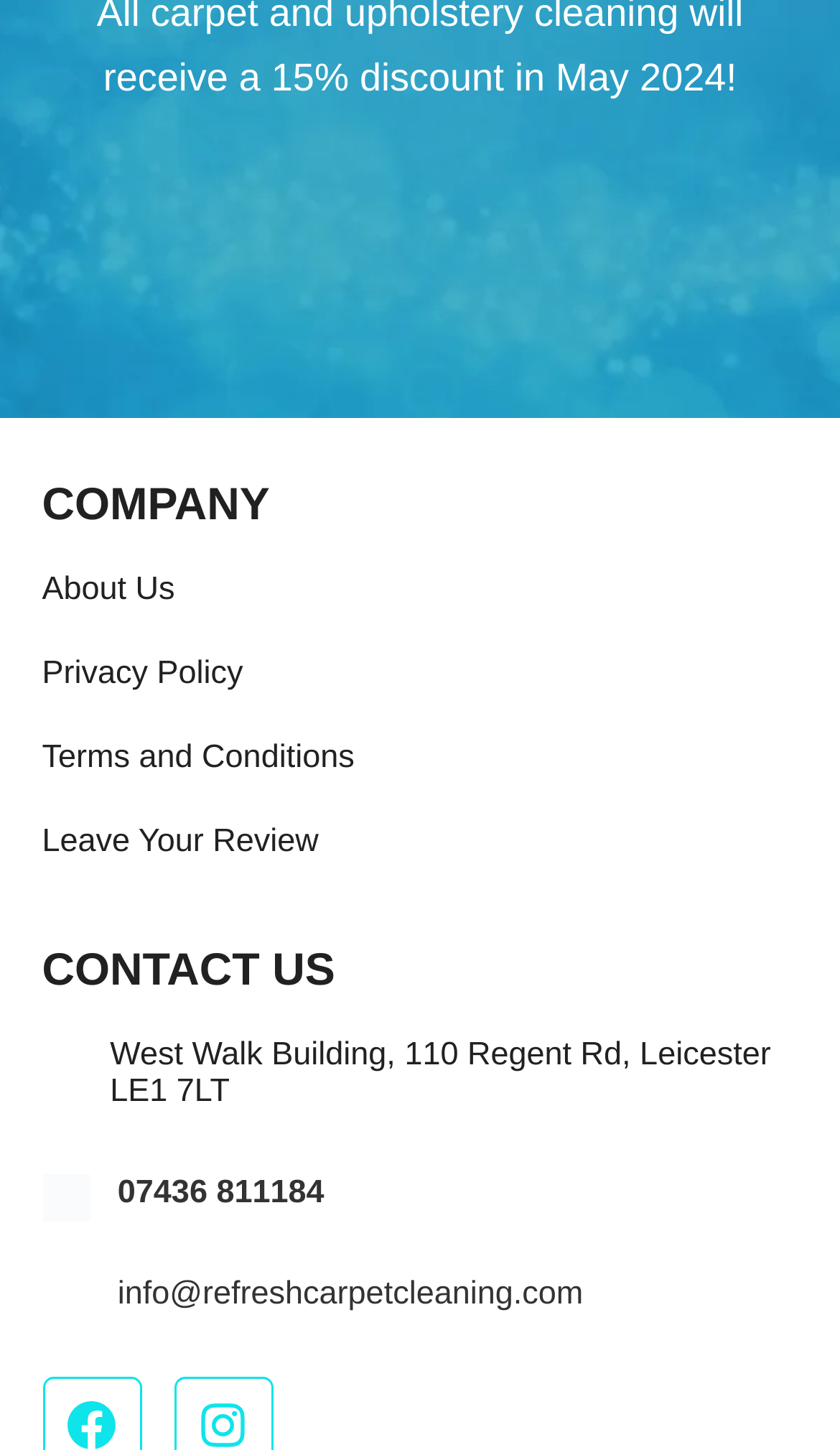Please determine the bounding box coordinates for the UI element described as: "07436 811184".

[0.14, 0.809, 0.386, 0.834]